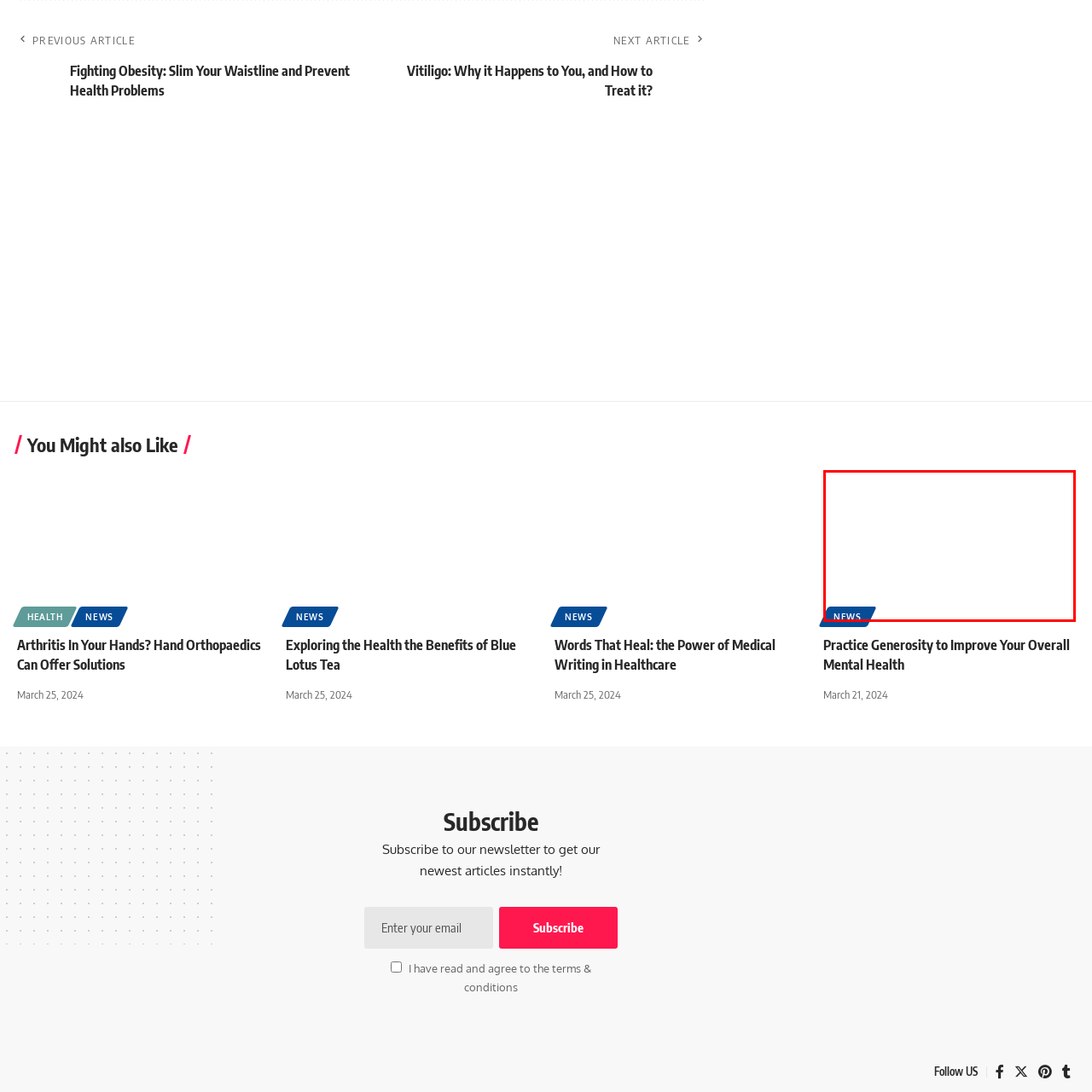Examine the area within the red bounding box and answer the following question using a single word or phrase:
What is the topic of the related article?

hand arthritis